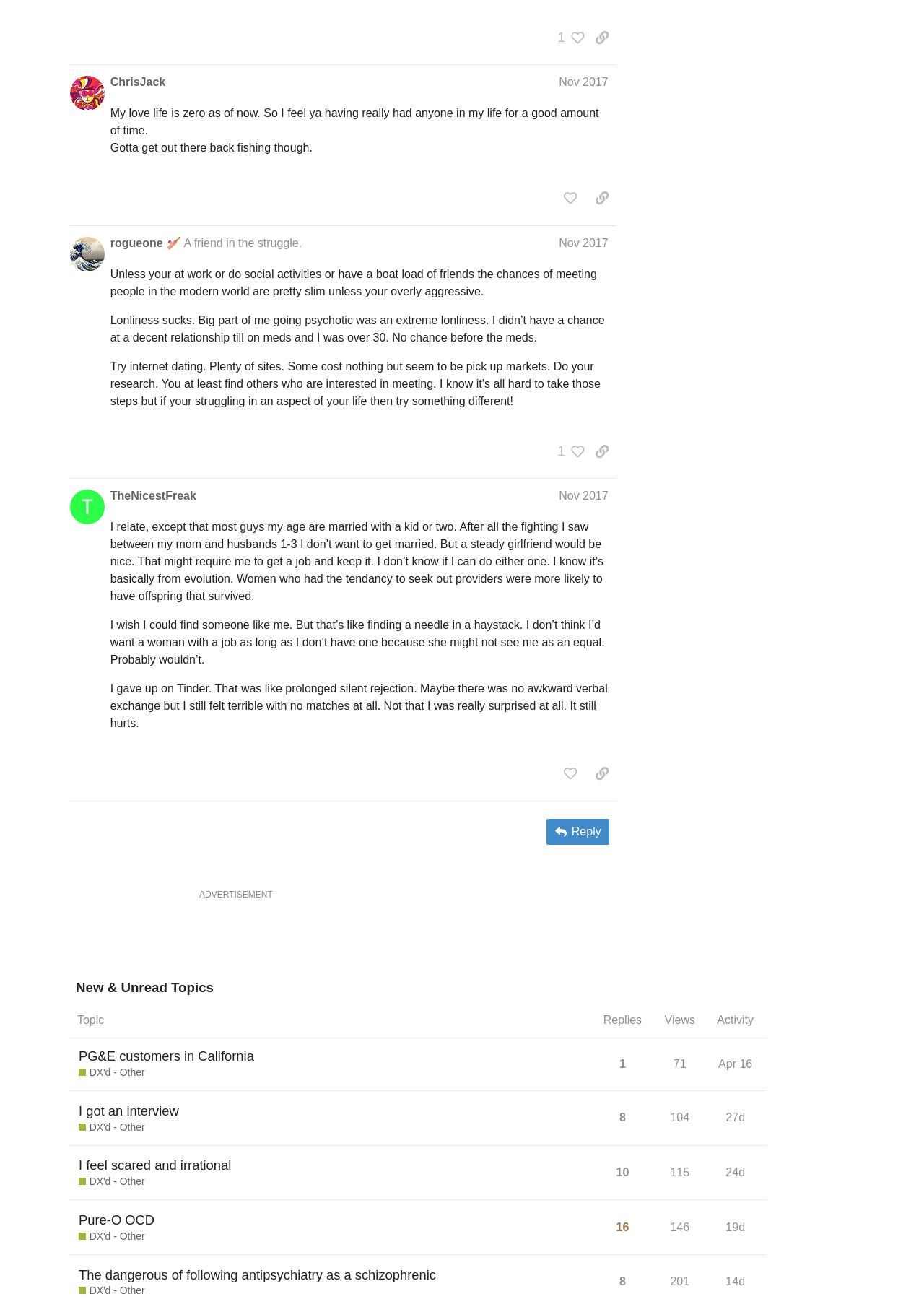What is the purpose of the button 'Reply'?
Please provide a single word or phrase in response based on the screenshot.

To reply to a topic